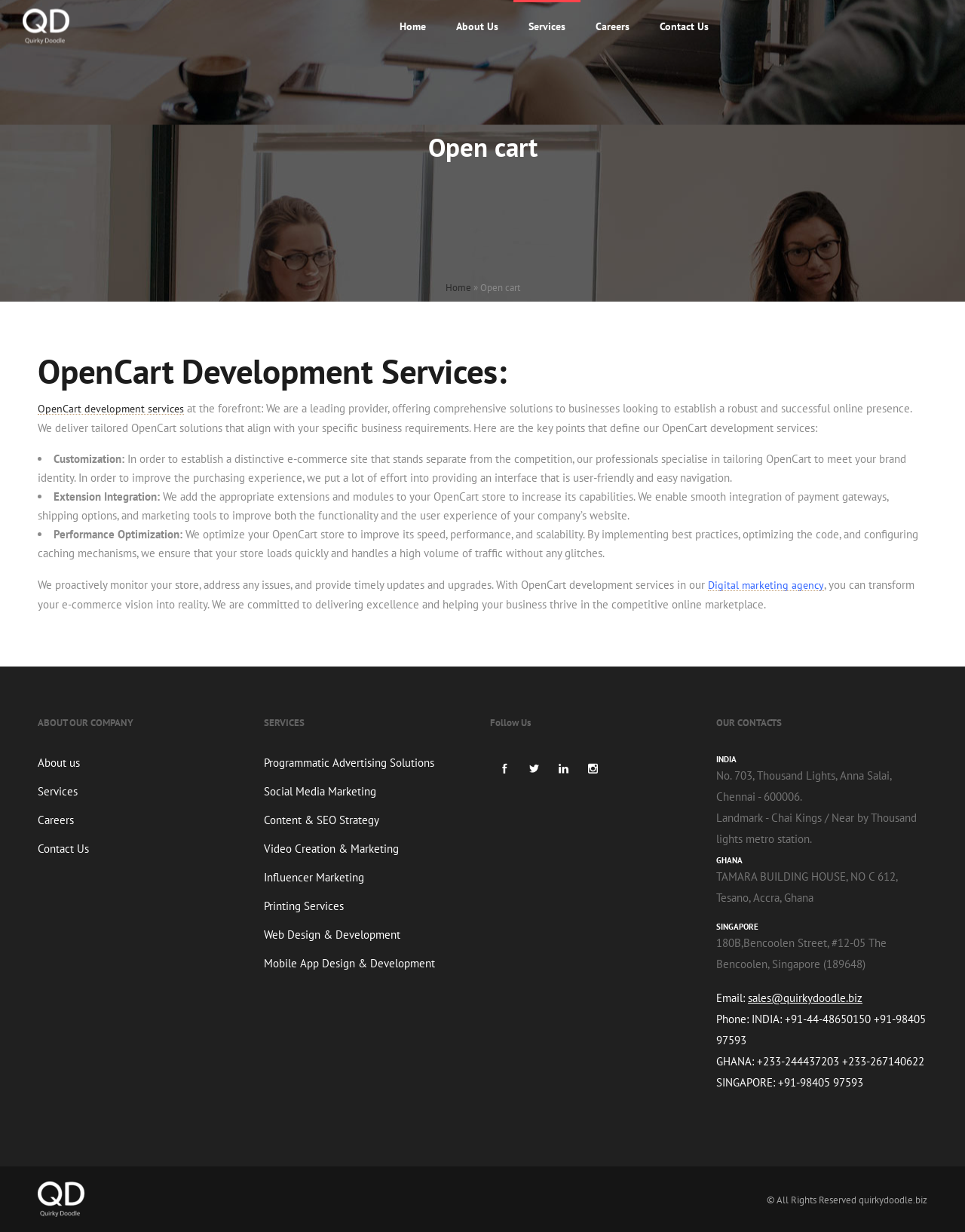Answer the question briefly using a single word or phrase: 
What is the address of the company's India office?

No. 703, Thousand Lights, Anna Salai, Chennai - 600006